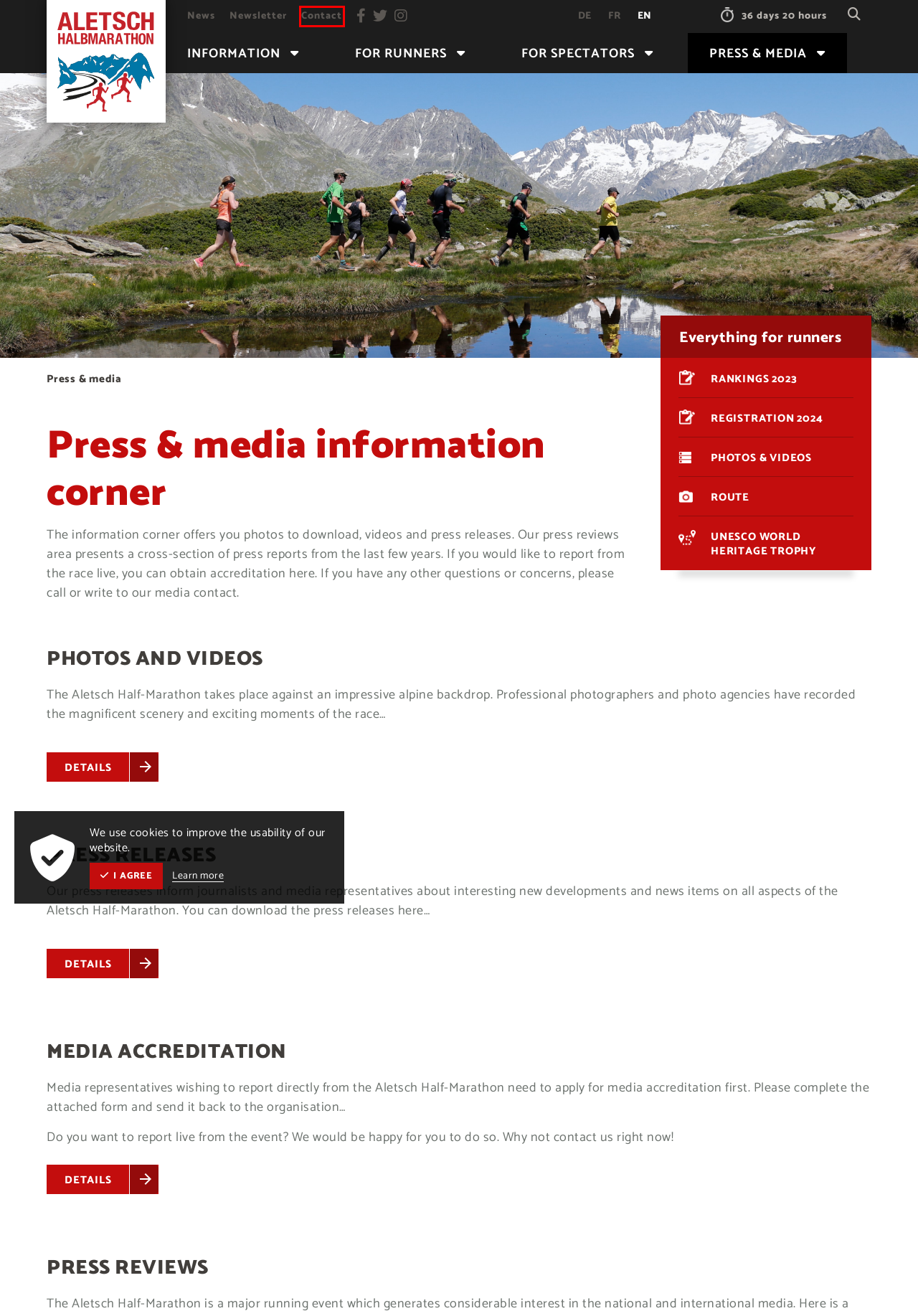Review the screenshot of a webpage containing a red bounding box around an element. Select the description that best matches the new webpage after clicking the highlighted element. The options are:
A. Supercombi - Triple running challenge
B. Aletsch Half-Marathon – Contact form
C. What you need to know as a participant     | phpComasy
D. Route of the Aletsch Half-Marathon
E. DS live
F. Follow the race as a spectator | phpComasy
G. Aletsch Half-Marathon – Press reviews
H. Der Info-Corner für Presse & Medien | Aletsch Halbmarathon

B